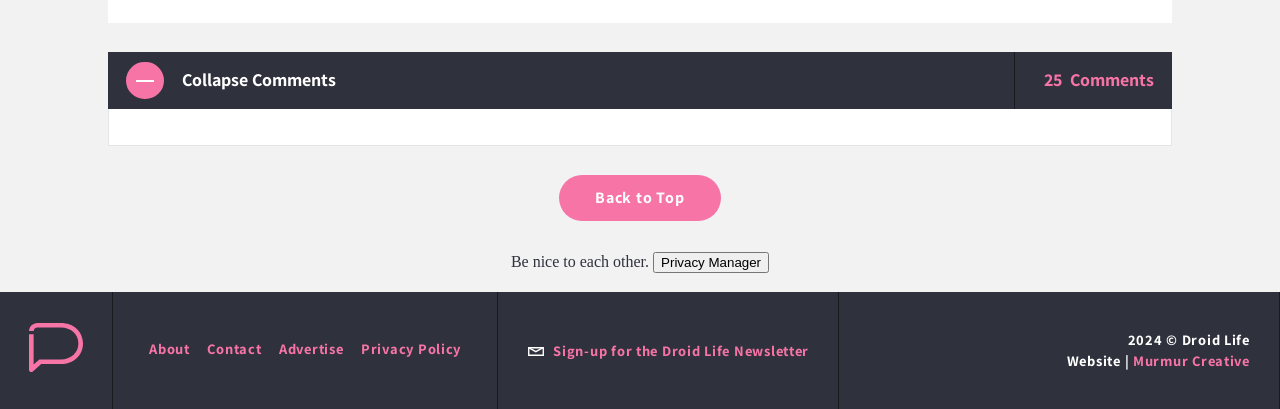Reply to the question with a single word or phrase:
What is the year of the copyright?

2024